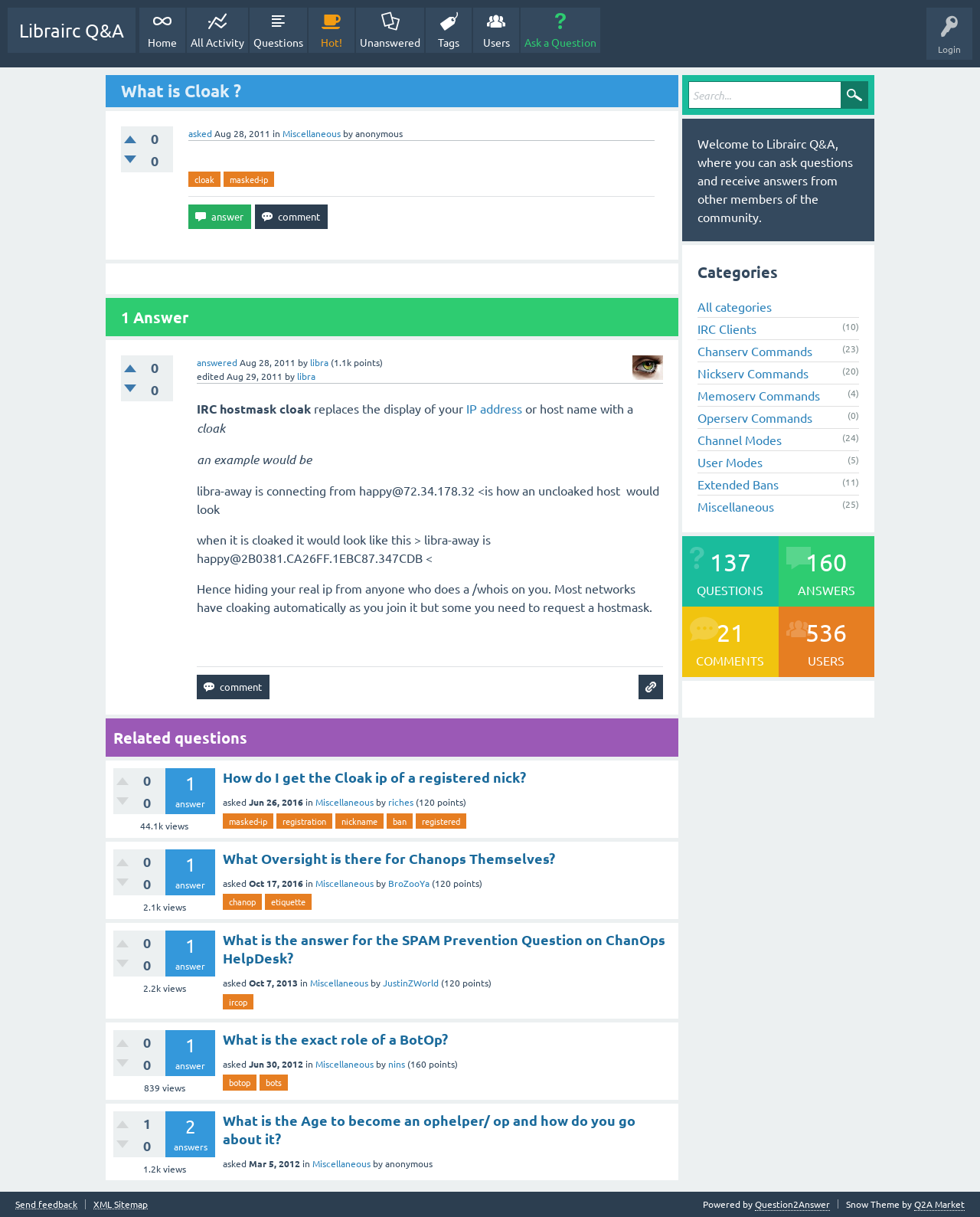Determine the bounding box coordinates for the area that needs to be clicked to fulfill this task: "Go to home page". The coordinates must be given as four float numbers between 0 and 1, i.e., [left, top, right, bottom].

None